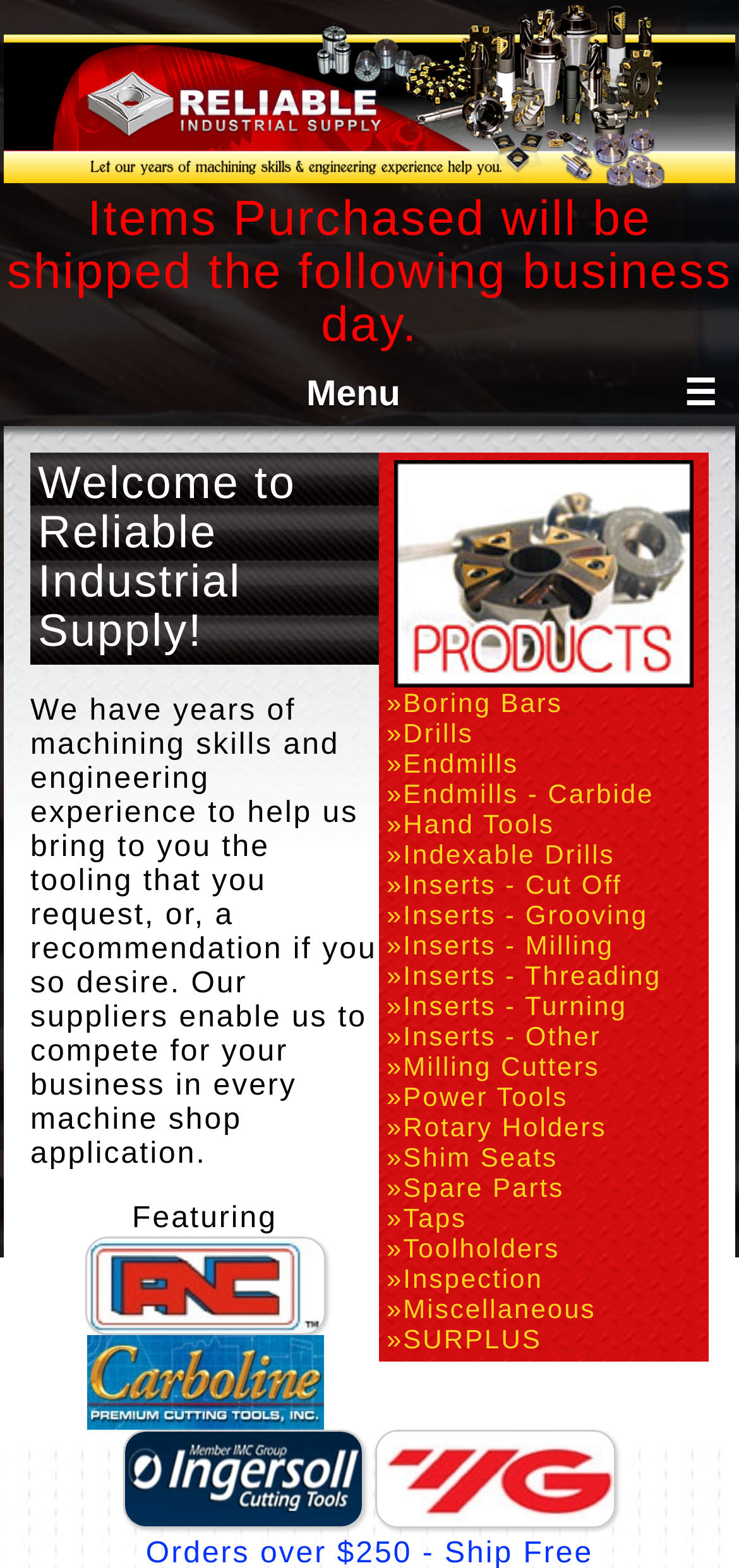Locate the UI element described by »Inserts - Cut Off in the provided webpage screenshot. Return the bounding box coordinates in the format (top-left x, top-left y, bottom-right x, bottom-right y), ensuring all values are between 0 and 1.

[0.523, 0.555, 0.842, 0.574]